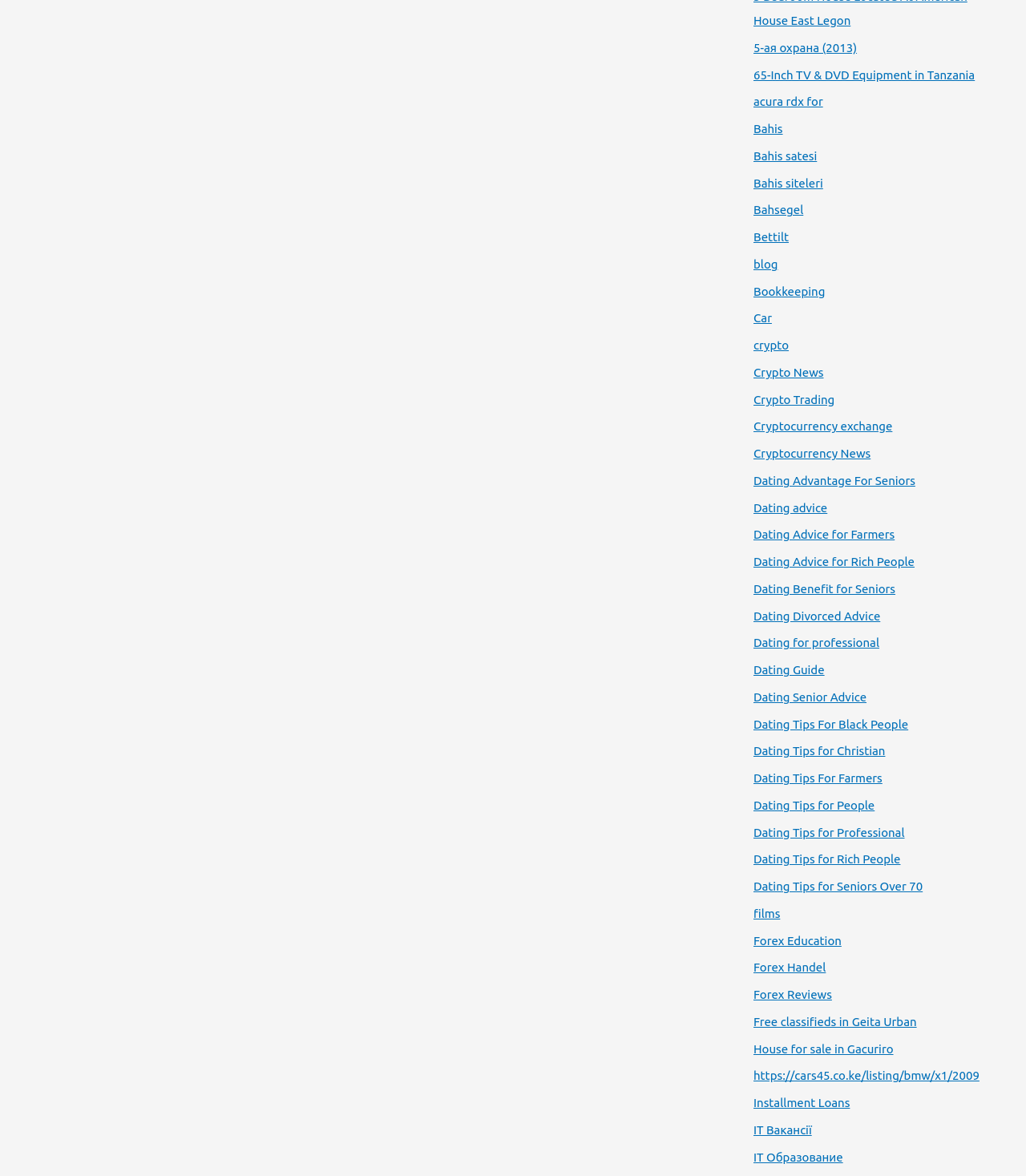Using the description "Dating for professional", predict the bounding box of the relevant HTML element.

[0.734, 0.541, 0.857, 0.552]